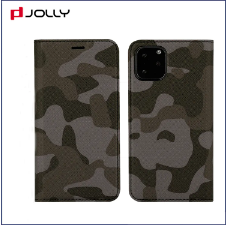What is the purpose of the kickstand?
Respond to the question with a single word or phrase according to the image.

Hands-free viewing